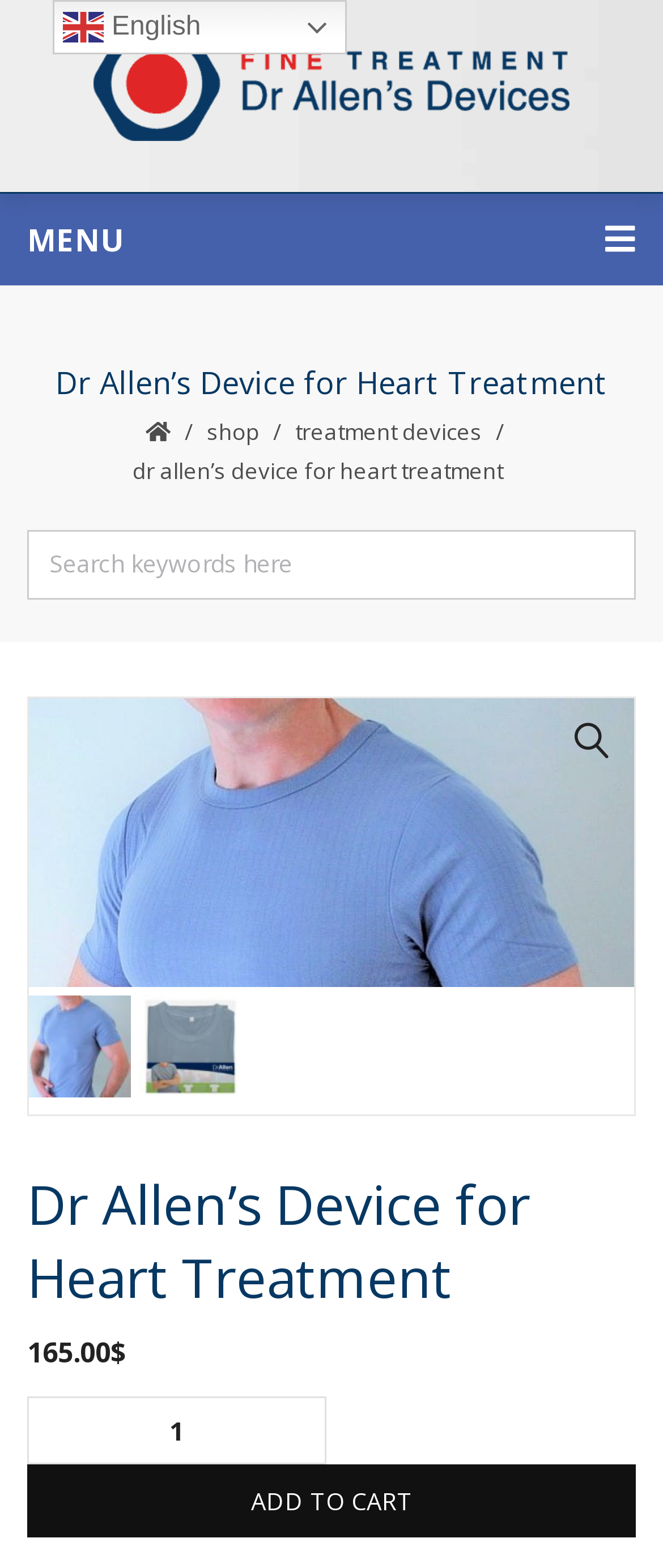Please mark the bounding box coordinates of the area that should be clicked to carry out the instruction: "Add to cart".

[0.041, 0.934, 0.959, 0.981]